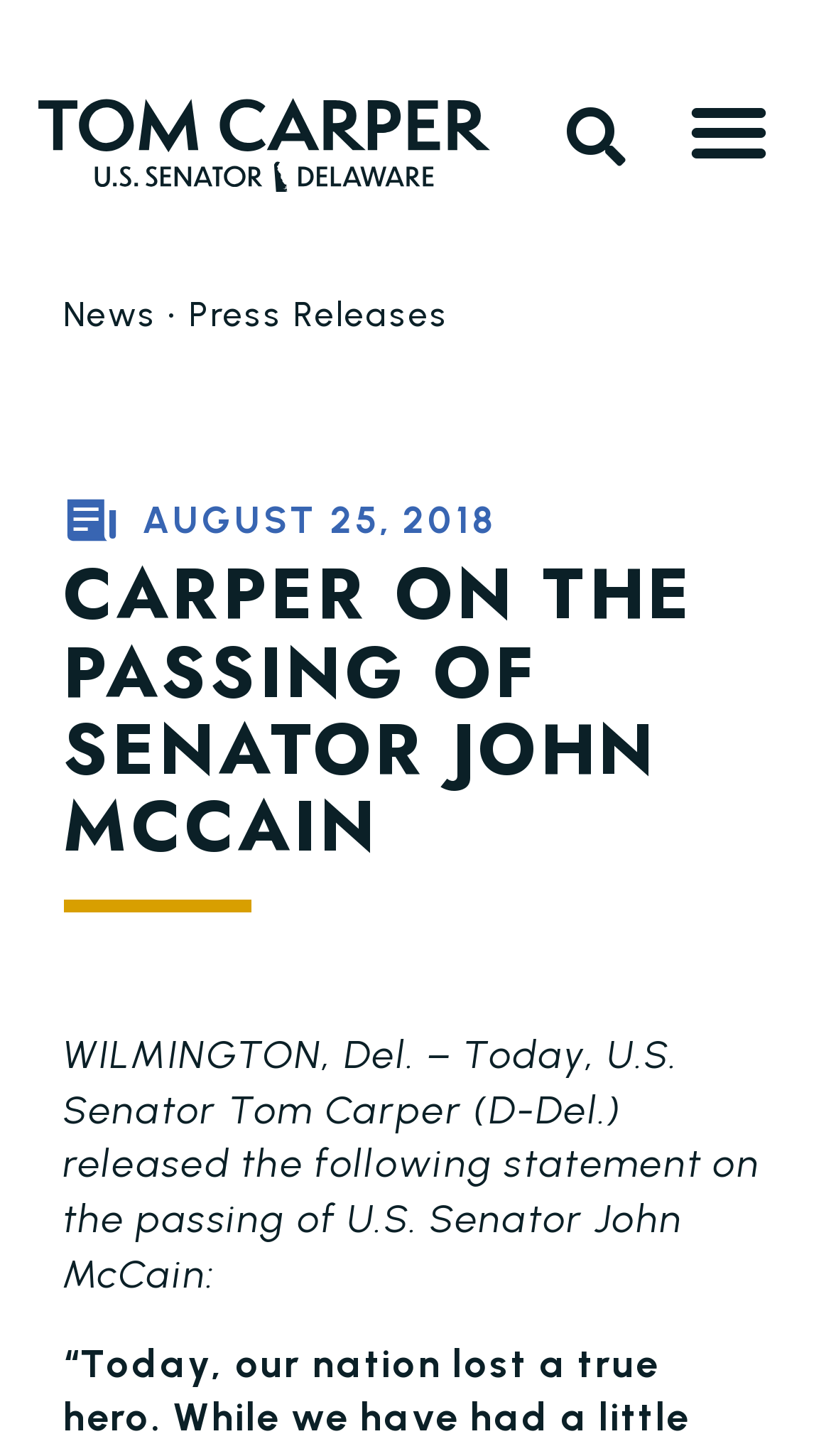Identify the bounding box of the UI element that matches this description: "Press Releases".

[0.227, 0.202, 0.54, 0.23]